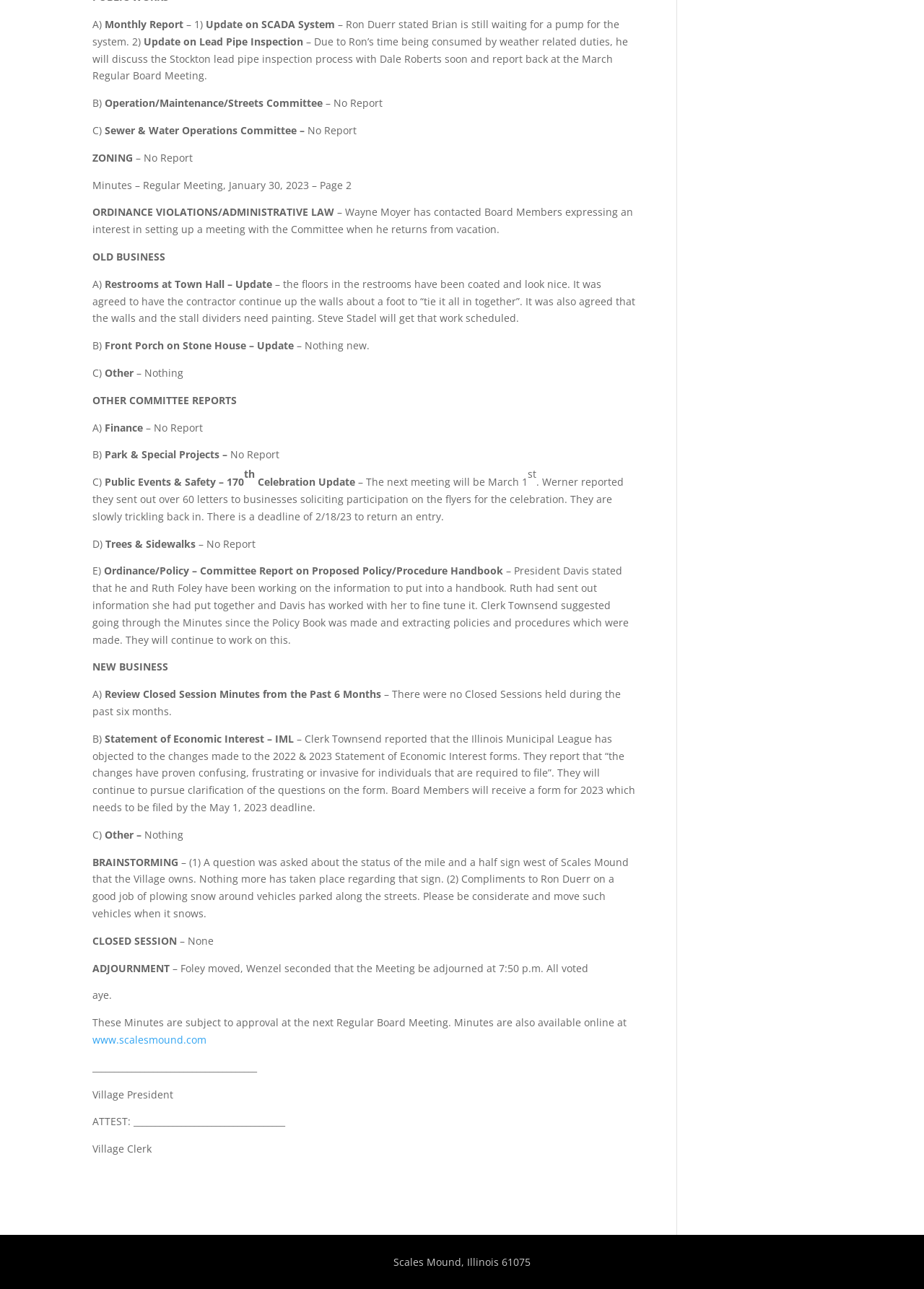Answer the question with a brief word or phrase:
What is the status of the mile and a half sign west of Scales Mound?

Nothing more has taken place